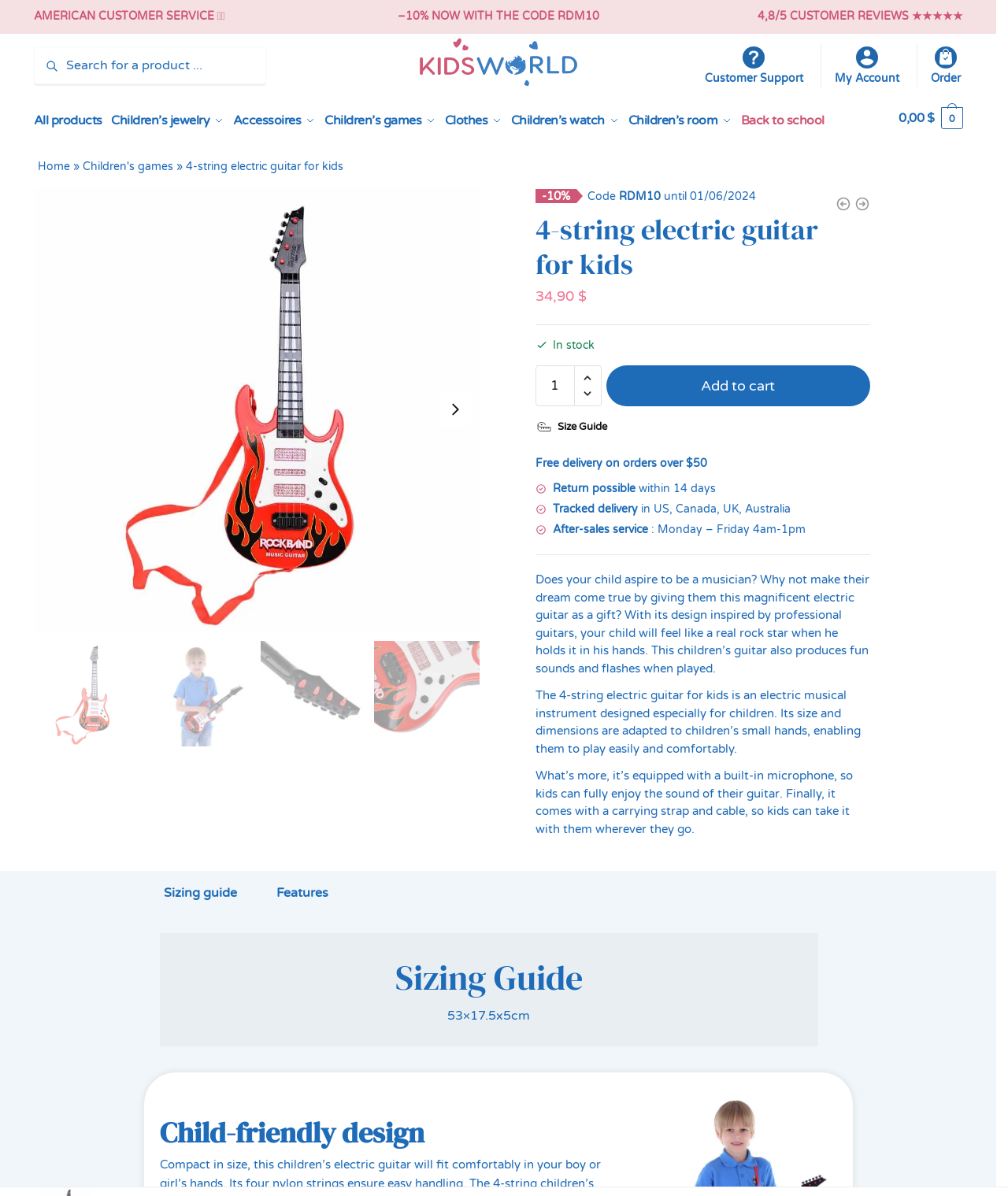Specify the bounding box coordinates of the area to click in order to execute this command: 'View size guide'. The coordinates should consist of four float numbers ranging from 0 to 1, and should be formatted as [left, top, right, bottom].

[0.531, 0.345, 0.602, 0.359]